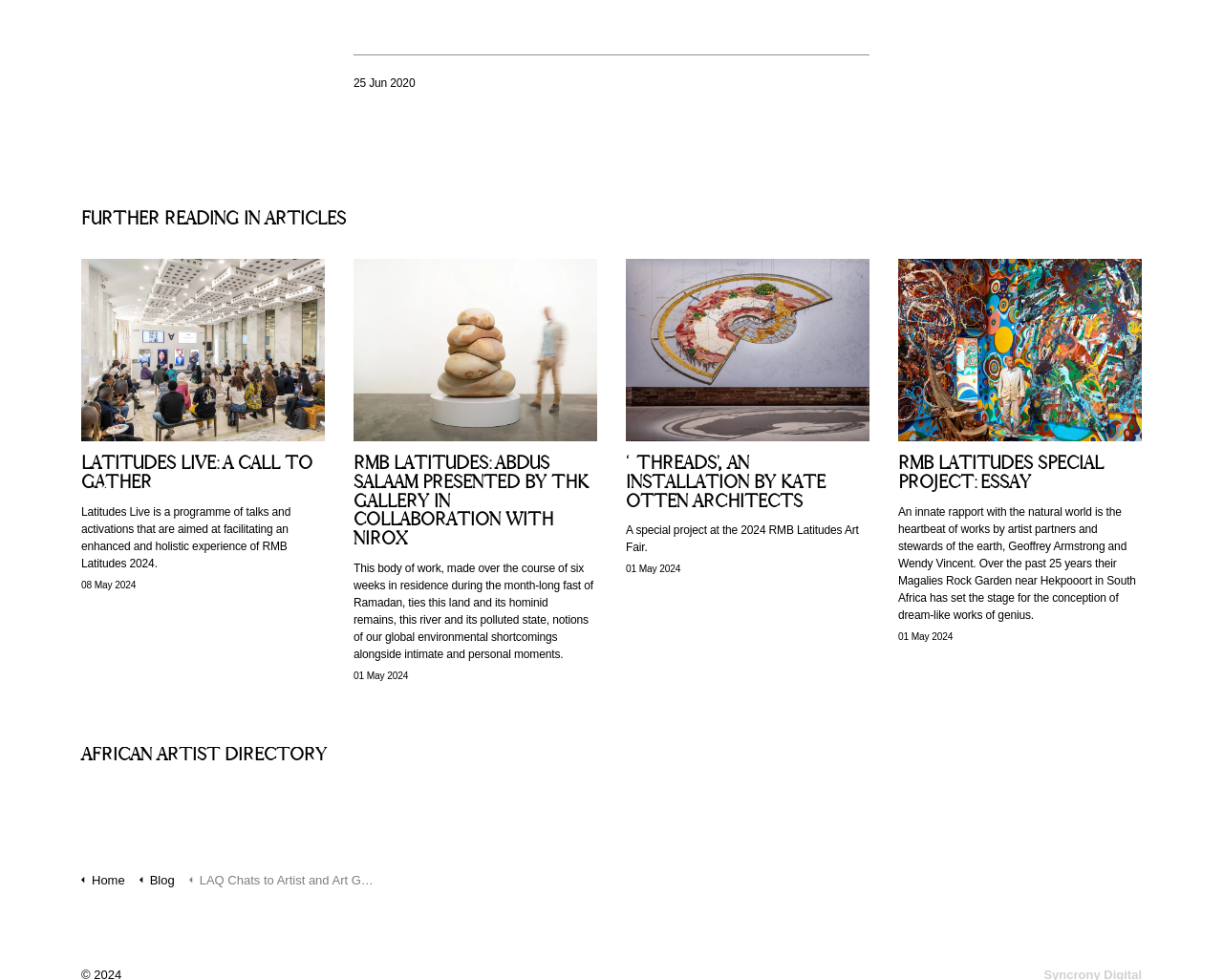Identify the bounding box coordinates of the region I need to click to complete this instruction: "Go to the MEMBERS AREA".

None